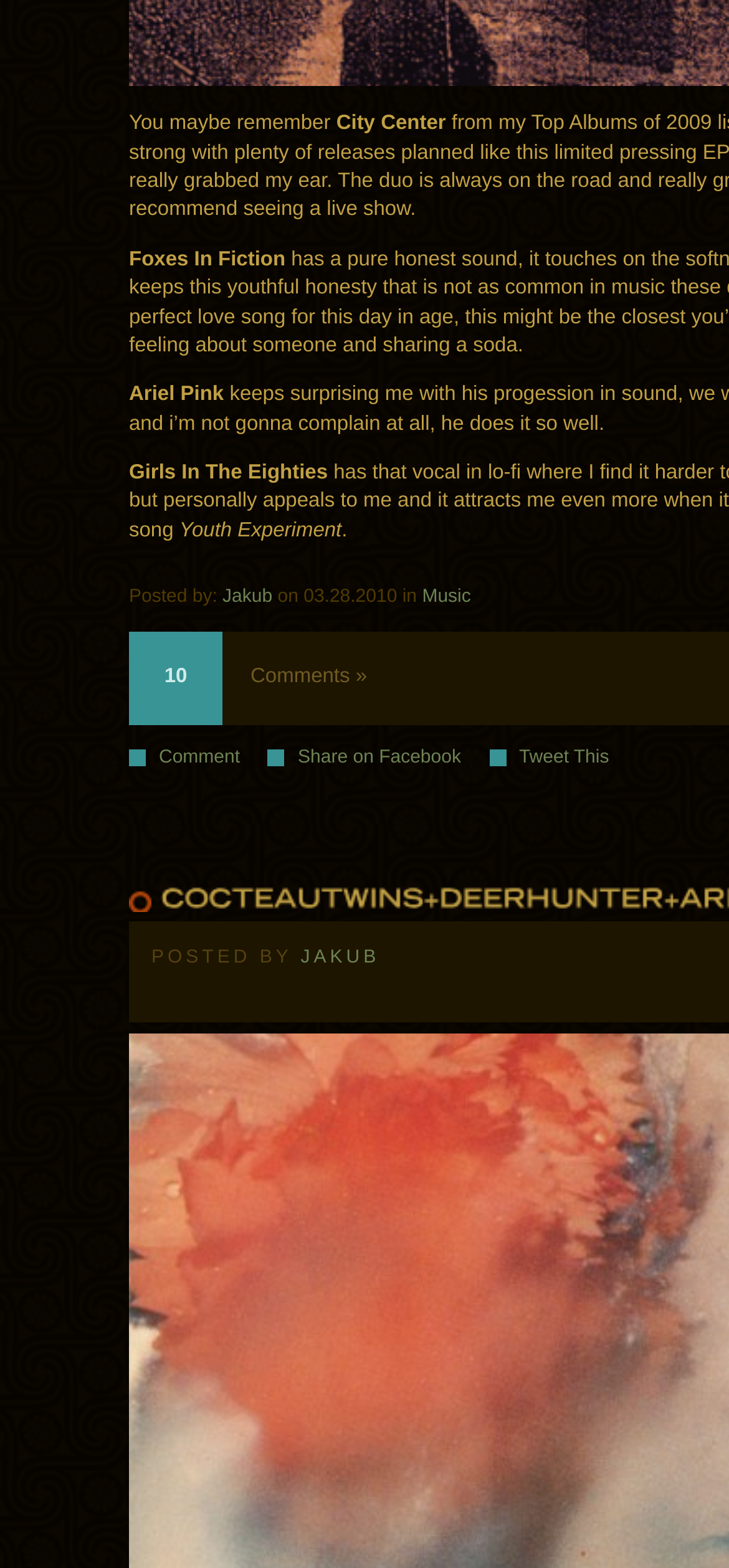Answer the question using only a single word or phrase: 
What is the name of the first artist mentioned?

Foxes In Fiction